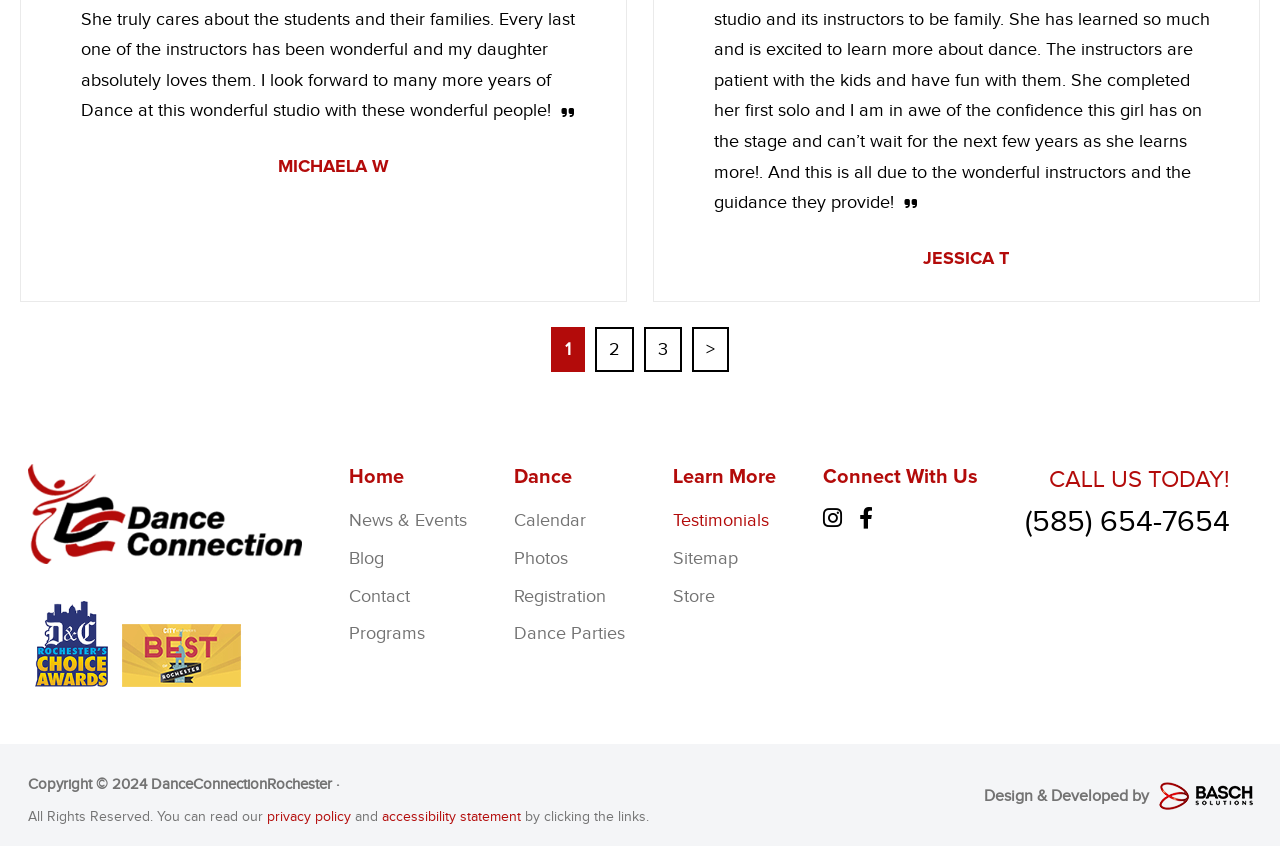Please determine the bounding box coordinates, formatted as (top-left x, top-left y, bottom-right x, bottom-right y), with all values as floating point numbers between 0 and 1. Identify the bounding box of the region described as: News & Events

[0.273, 0.584, 0.365, 0.619]